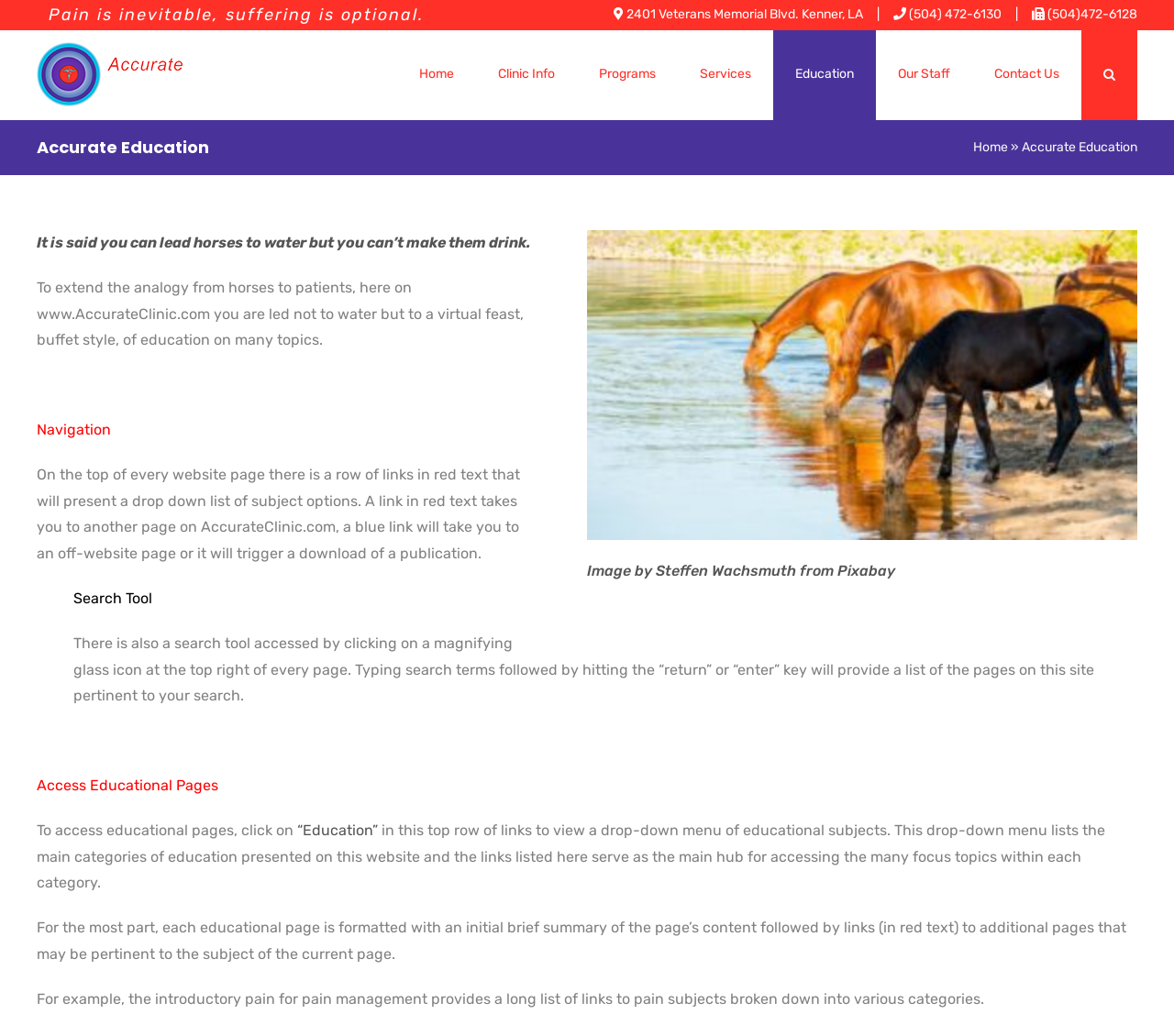What is the color of the links that take you to another page on AccurateClinic.com?
Refer to the image and provide a concise answer in one word or phrase.

Red